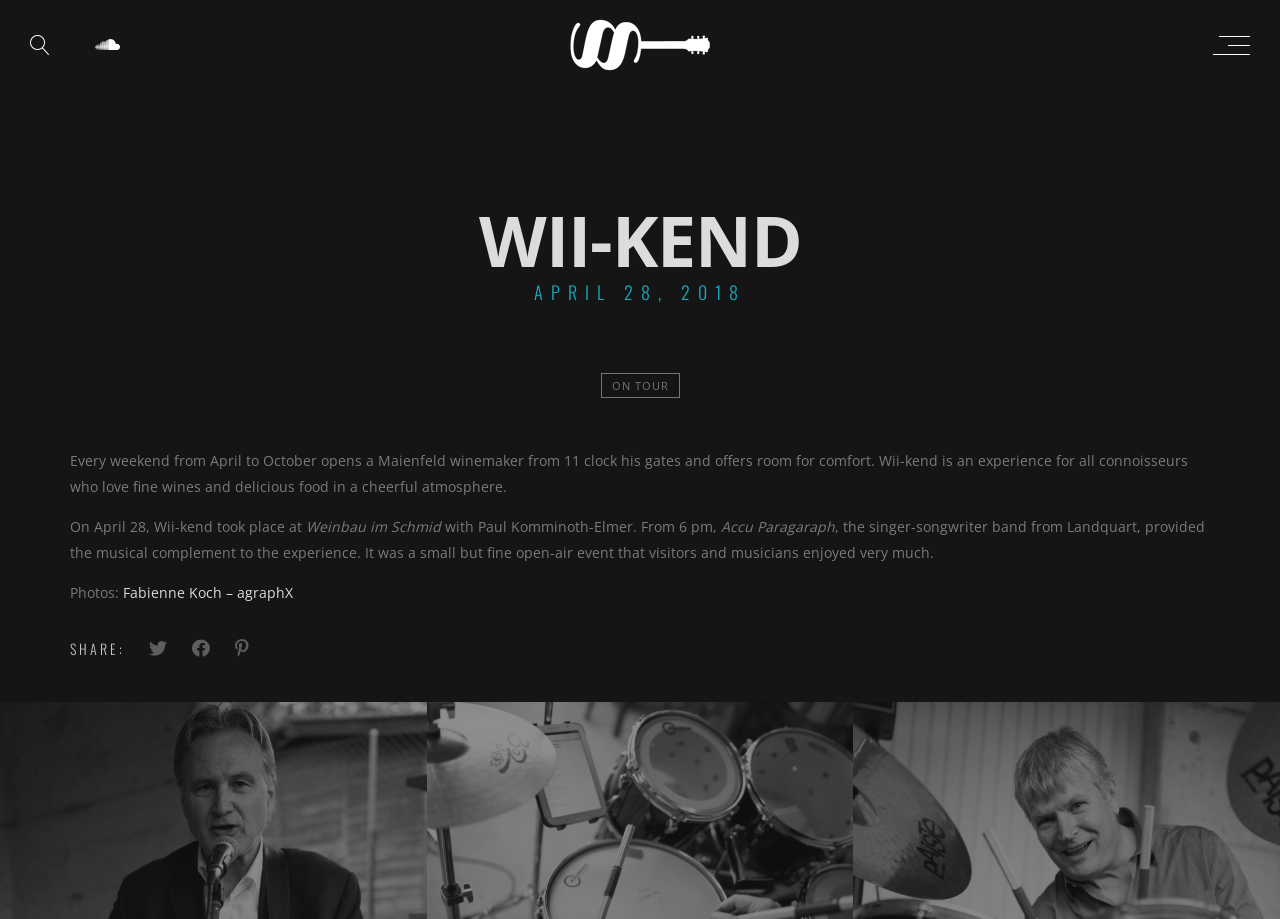Give the bounding box coordinates for the element described by: "On Tour".

[0.469, 0.406, 0.531, 0.433]